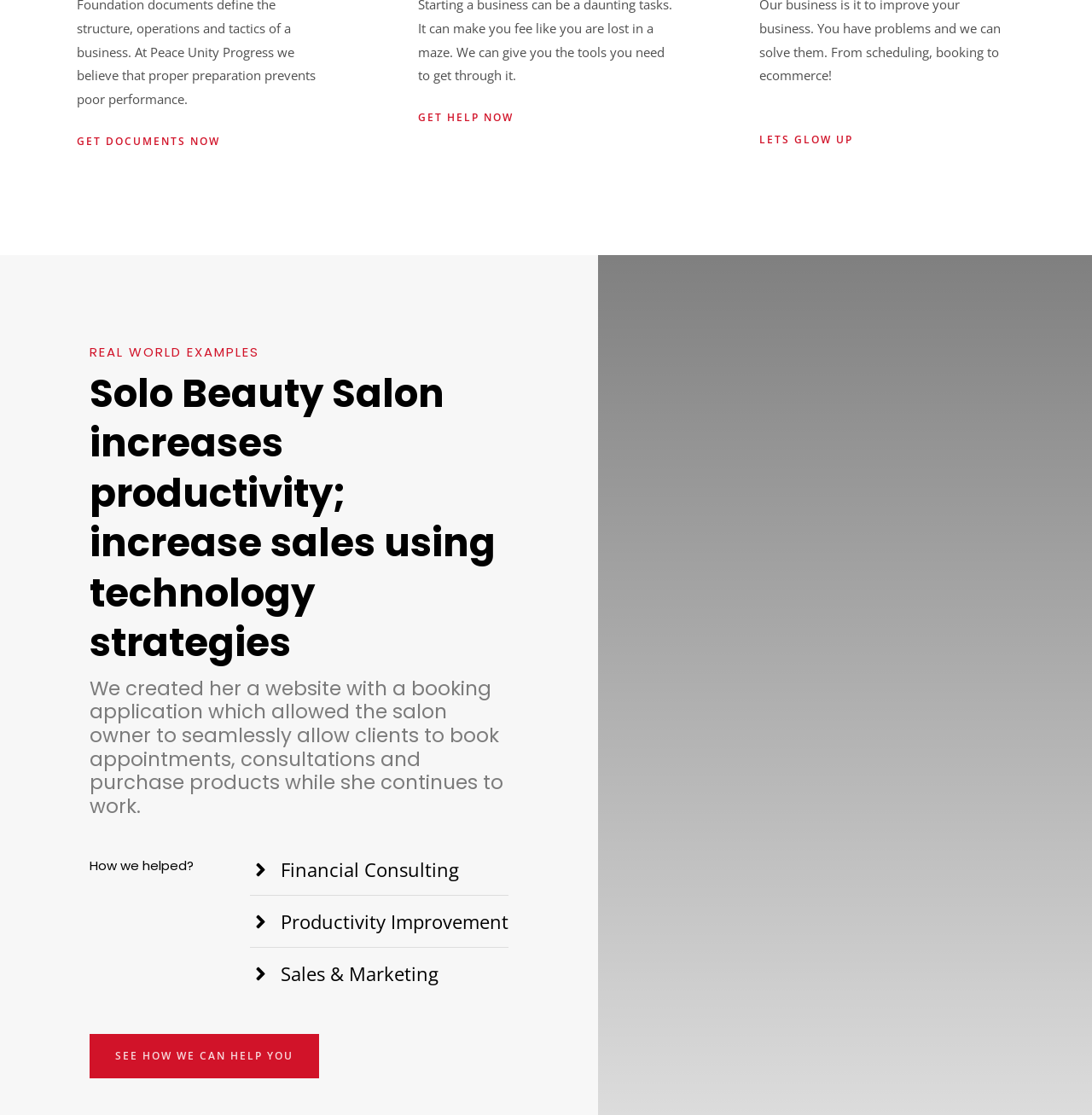What is the main topic of the webpage?
With the help of the image, please provide a detailed response to the question.

Based on the webpage content, it appears to be discussing how technology strategies can be used to improve businesses, specifically in the beauty salon industry, as evidenced by the example of Solo Beauty Salon.